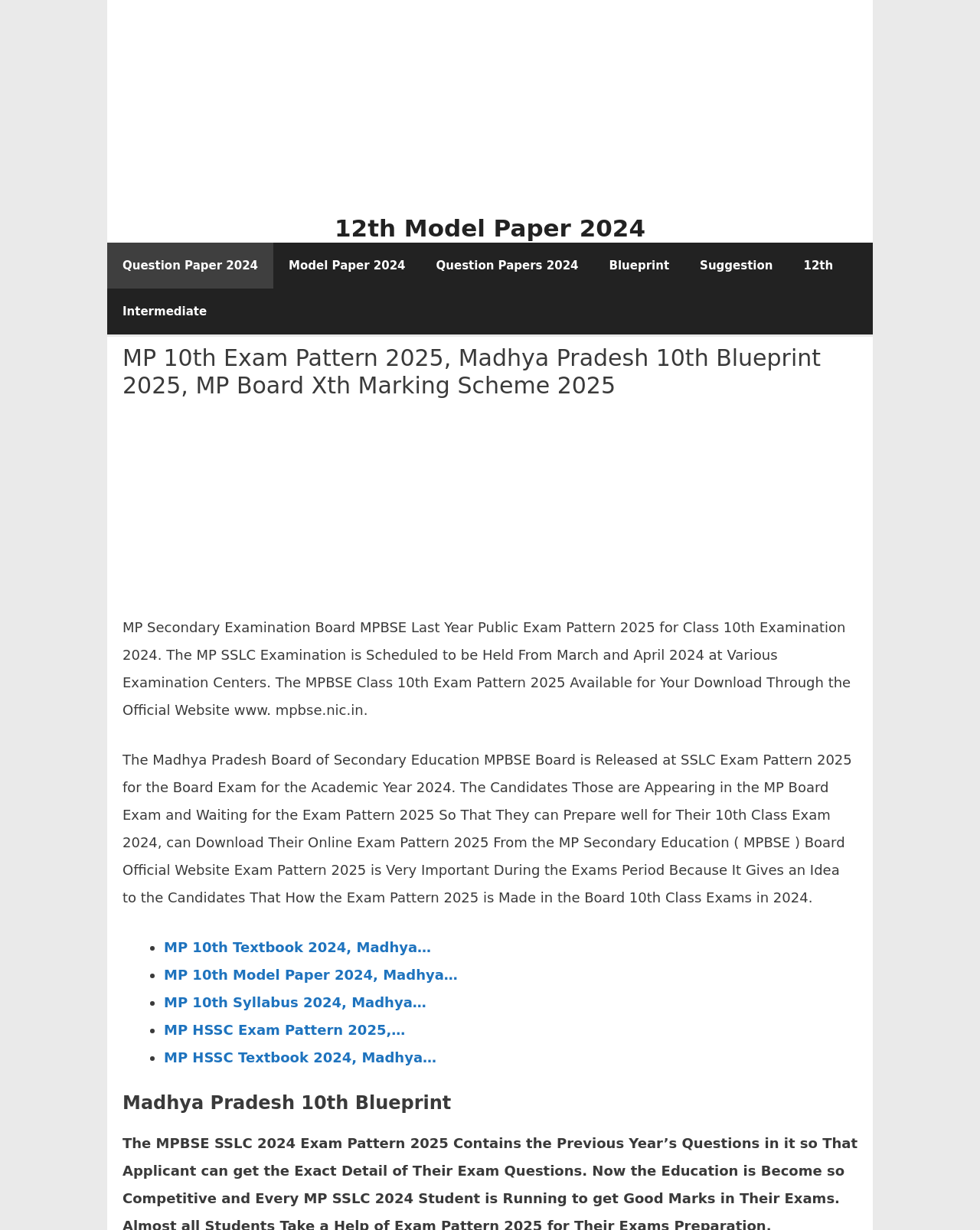Determine the bounding box coordinates of the clickable area required to perform the following instruction: "Schedule a 'Free consultation'". The coordinates should be represented as four float numbers between 0 and 1: [left, top, right, bottom].

None